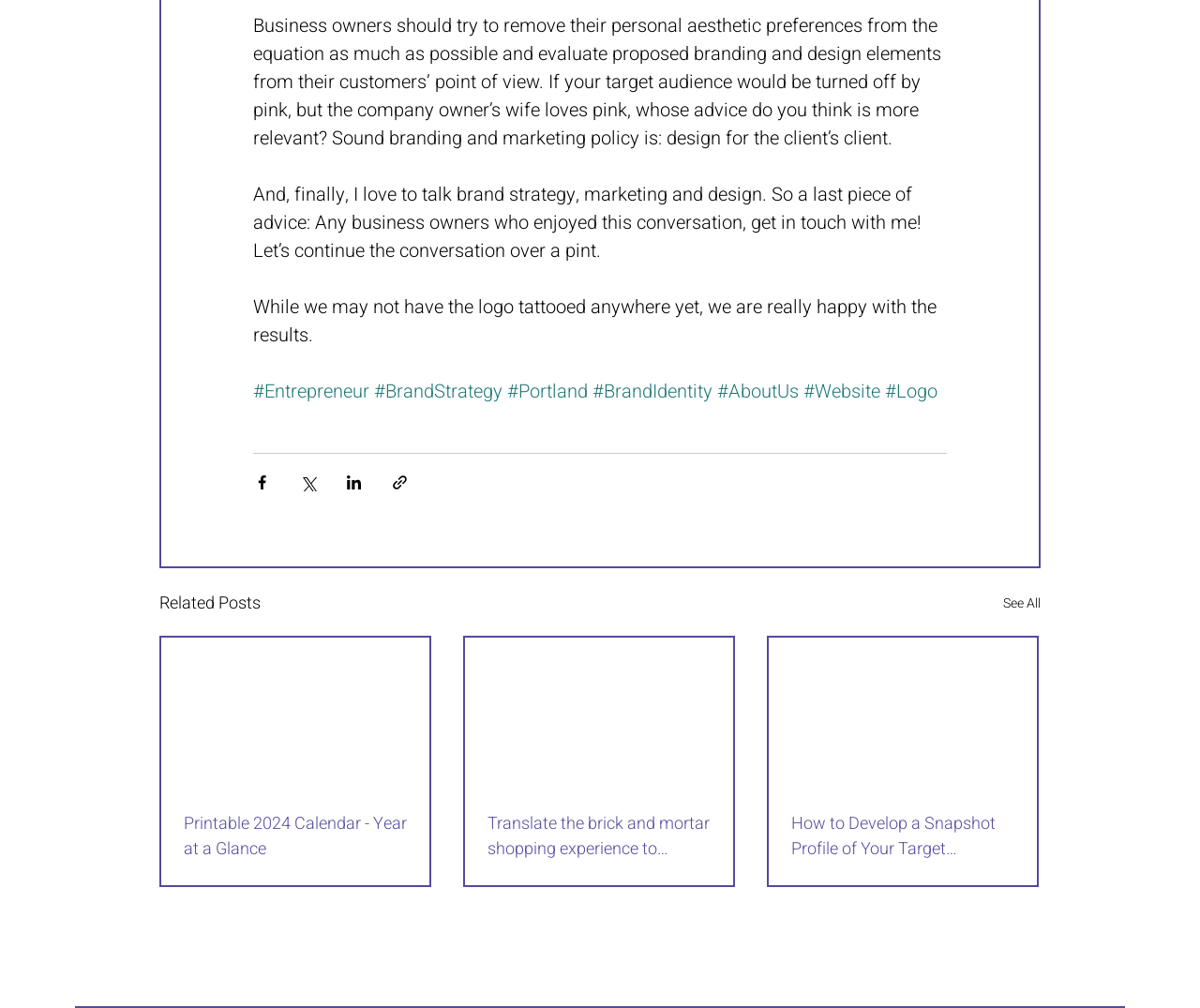Provide a one-word or one-phrase answer to the question:
What is the title of the first related post?

Printable 2024 Calendar - Year at a Glance